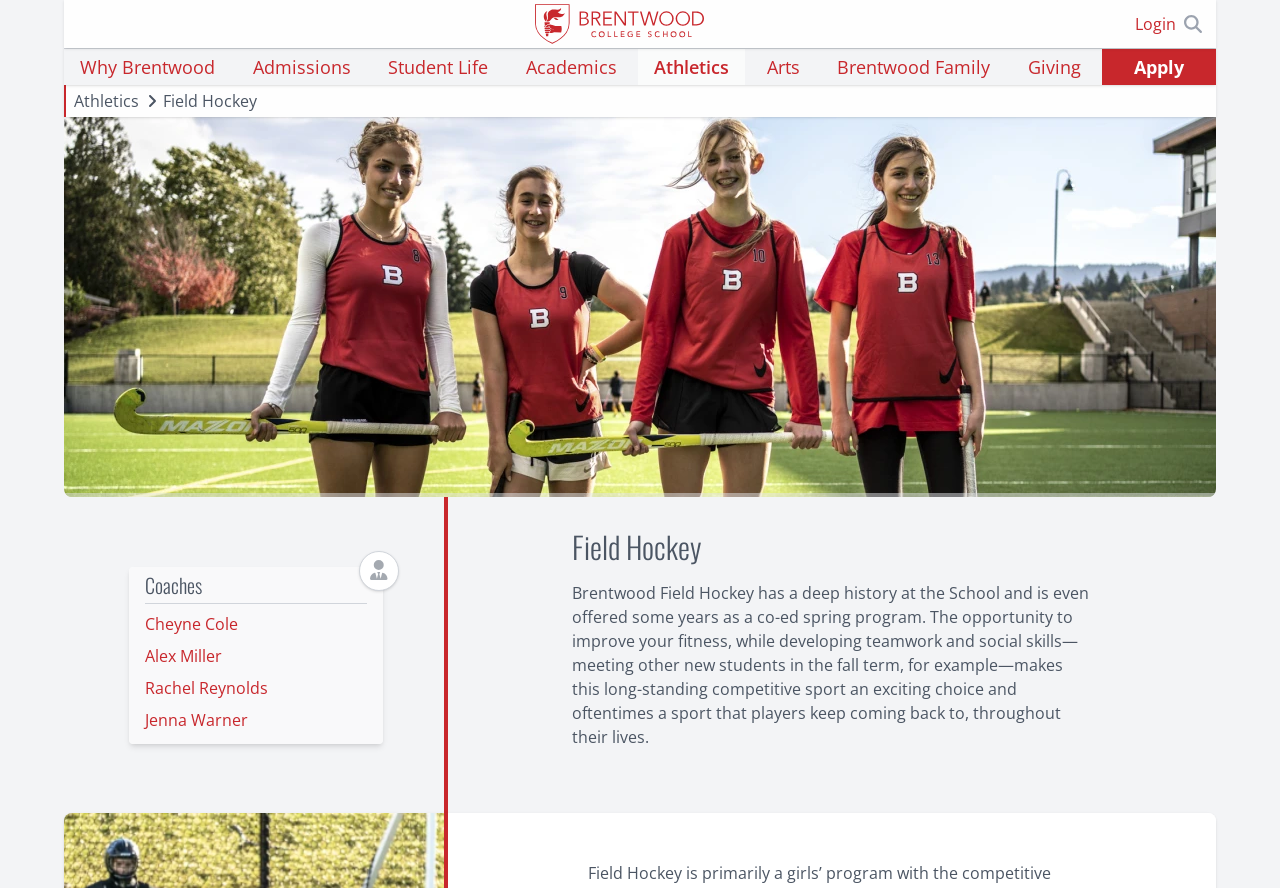Return the bounding box coordinates of the UI element that corresponds to this description: "alt="Brentwood College School Logo"". The coordinates must be given as four float numbers in the range of 0 and 1, [left, top, right, bottom].

[0.418, 0.005, 0.55, 0.05]